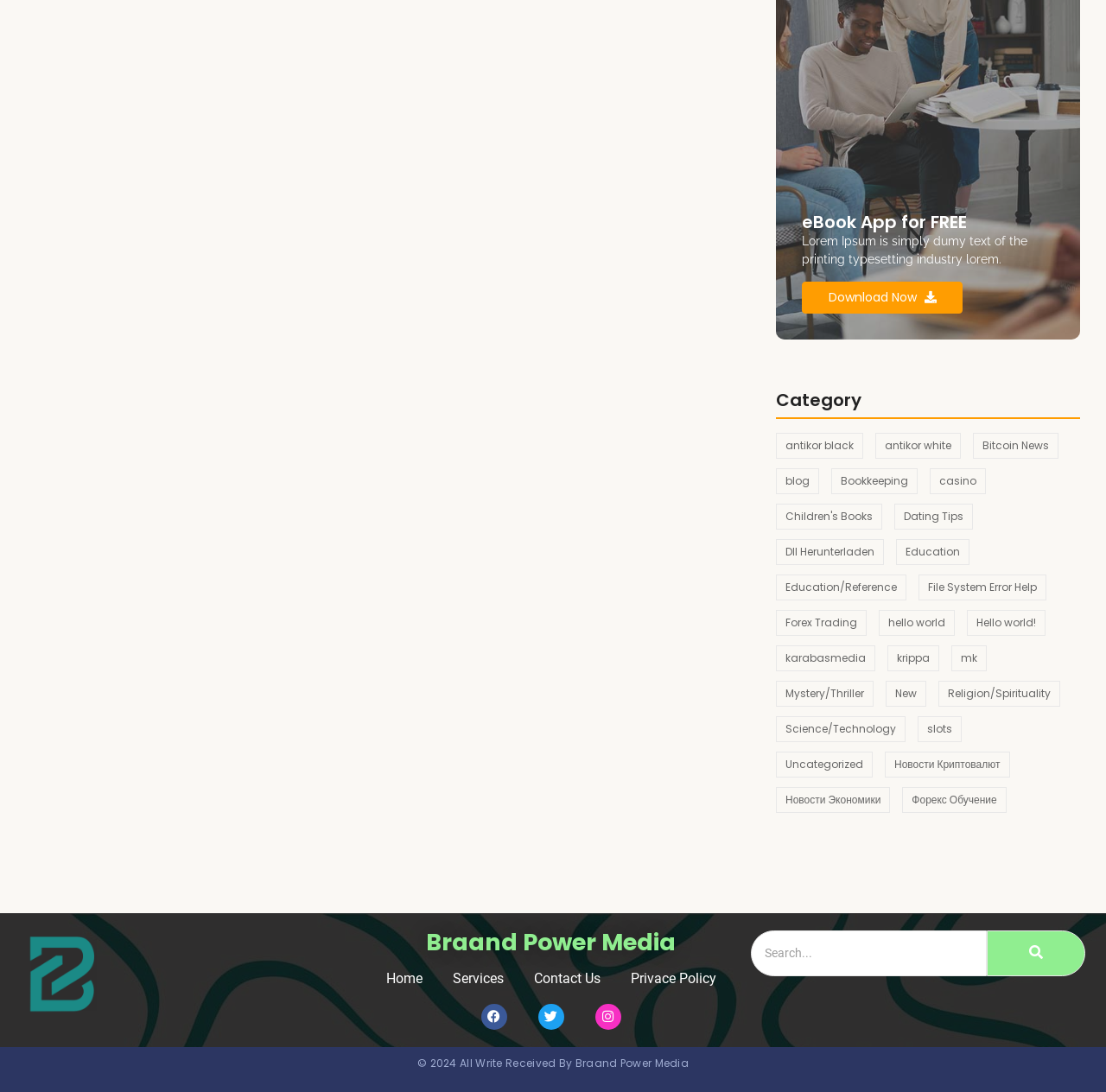Indicate the bounding box coordinates of the element that needs to be clicked to satisfy the following instruction: "Go to the 'Home' page". The coordinates should be four float numbers between 0 and 1, i.e., [left, top, right, bottom].

[0.349, 0.887, 0.382, 0.906]